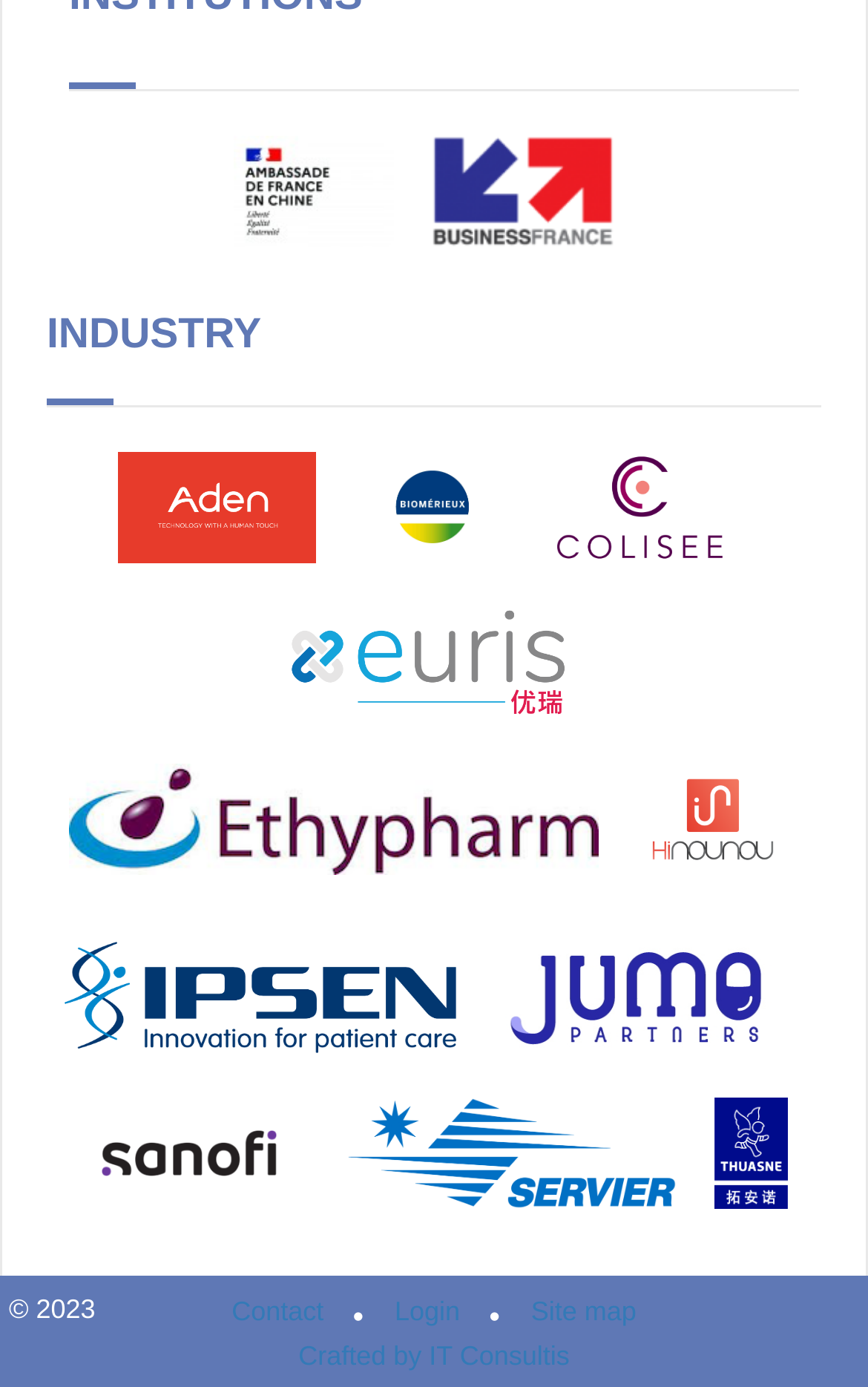Specify the bounding box coordinates of the element's region that should be clicked to achieve the following instruction: "Check Sanofi". The bounding box coordinates consist of four float numbers between 0 and 1, in the format [left, top, right, bottom].

[0.078, 0.817, 0.356, 0.842]